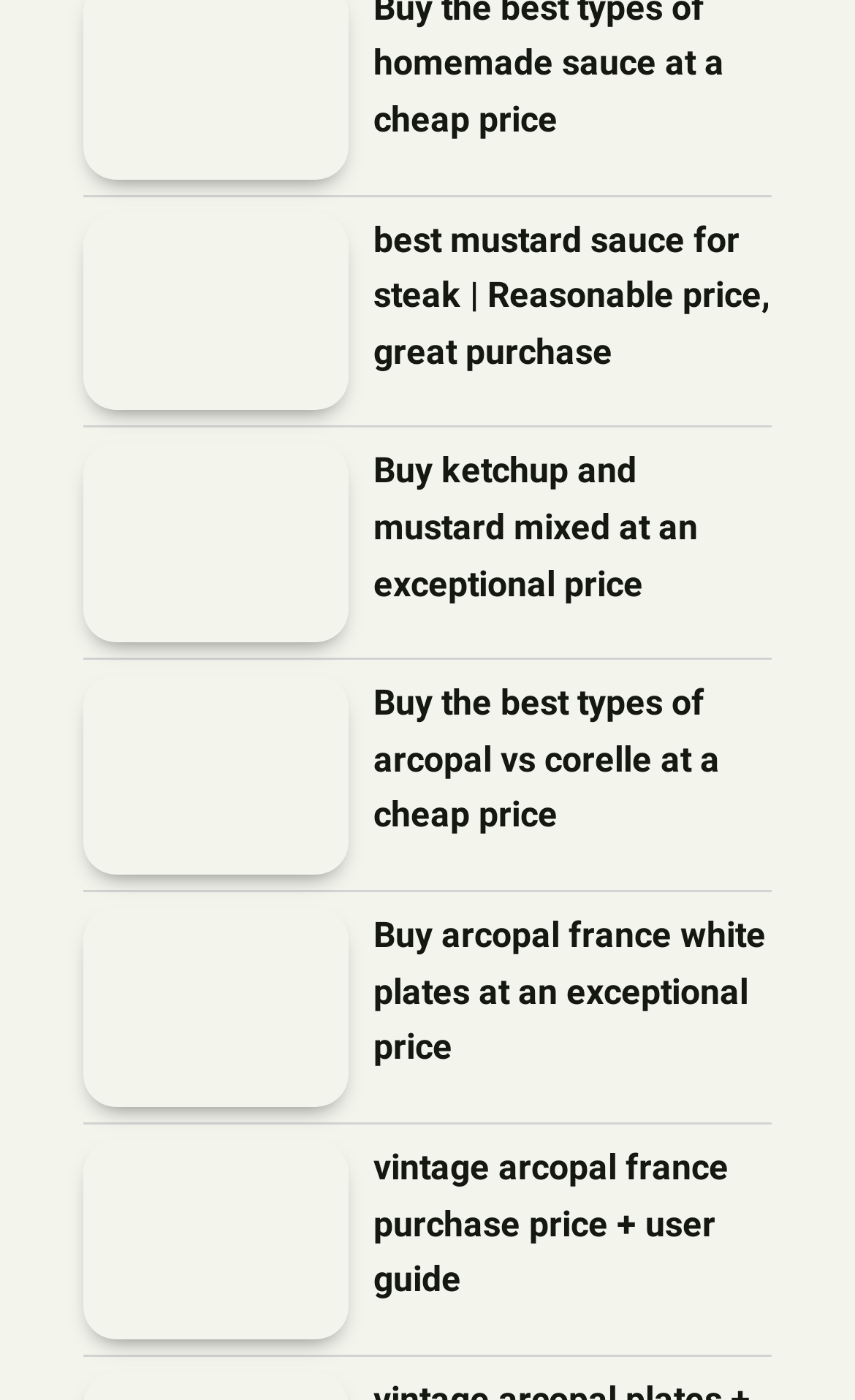Please give a short response to the question using one word or a phrase:
How many products are displayed on this page?

8